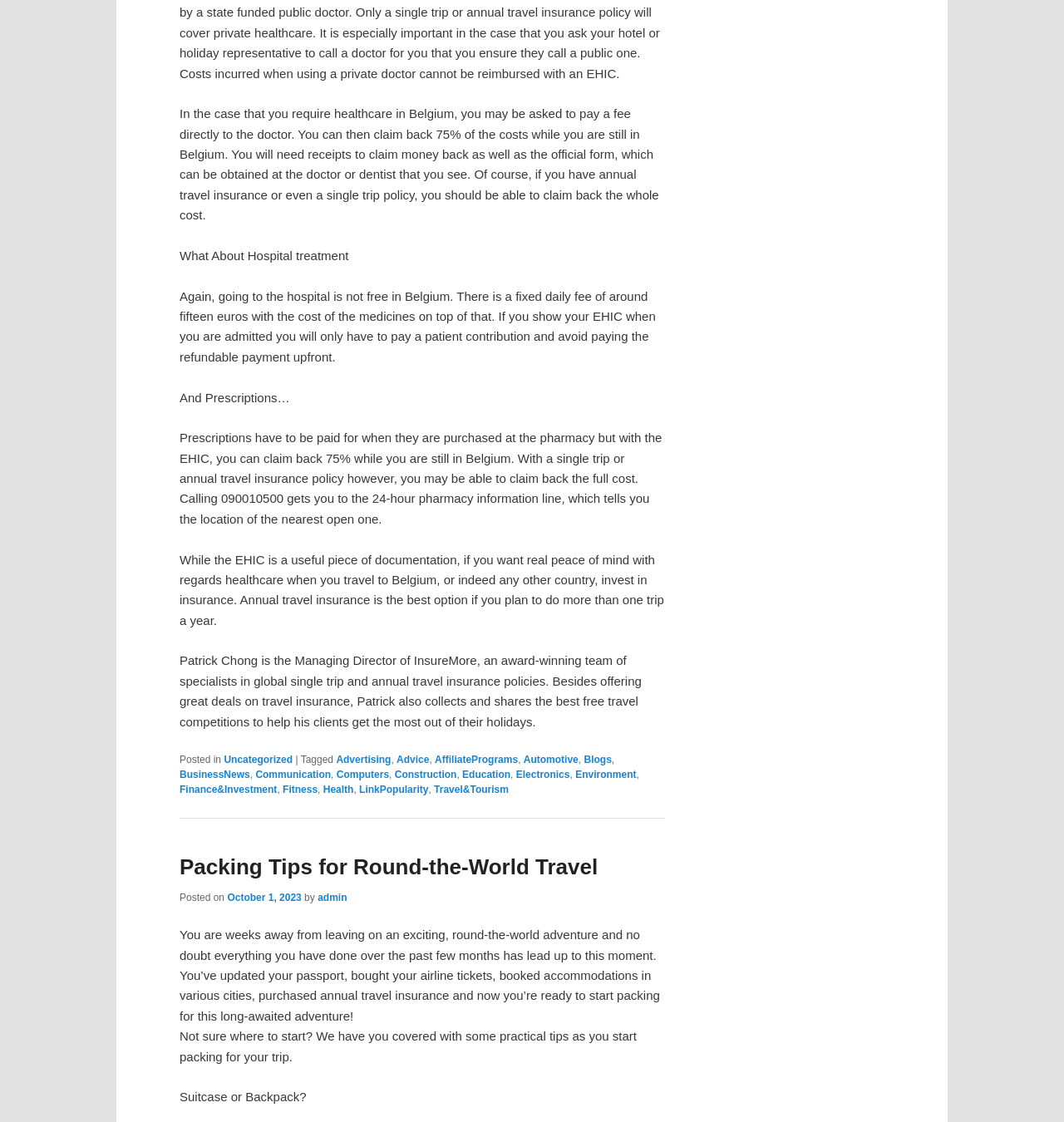How much is the fixed daily fee in a Belgian hospital?
Refer to the image and provide a detailed answer to the question.

The webpage states that there is a fixed daily fee of around fifteen euros in a Belgian hospital, in addition to the cost of medicines, but if you show your EHIC when admitted, you will only have to pay a patient contribution and avoid paying the refundable payment upfront.